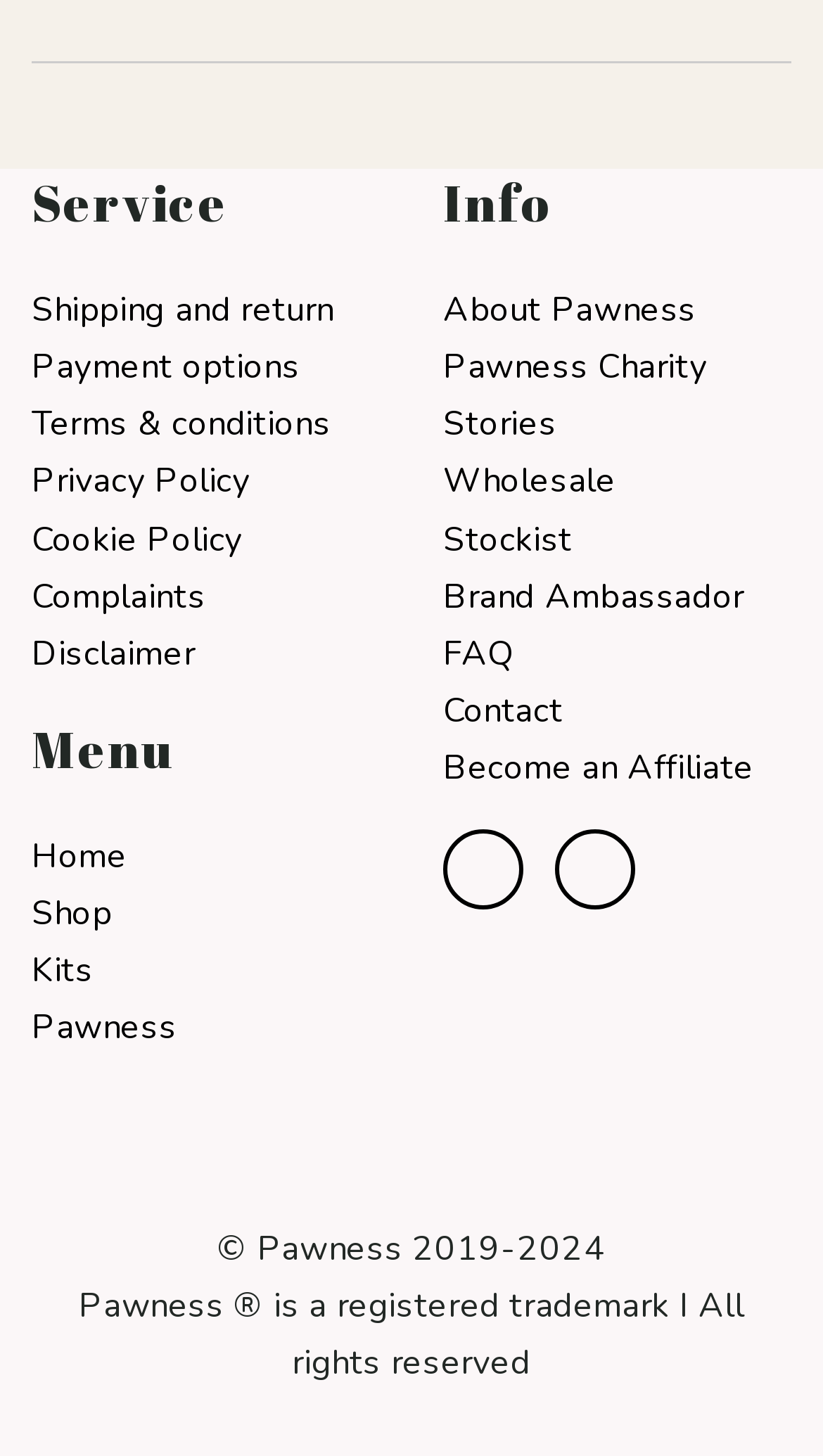Provide the bounding box coordinates of the area you need to click to execute the following instruction: "Go to Home".

[0.038, 0.572, 0.154, 0.604]